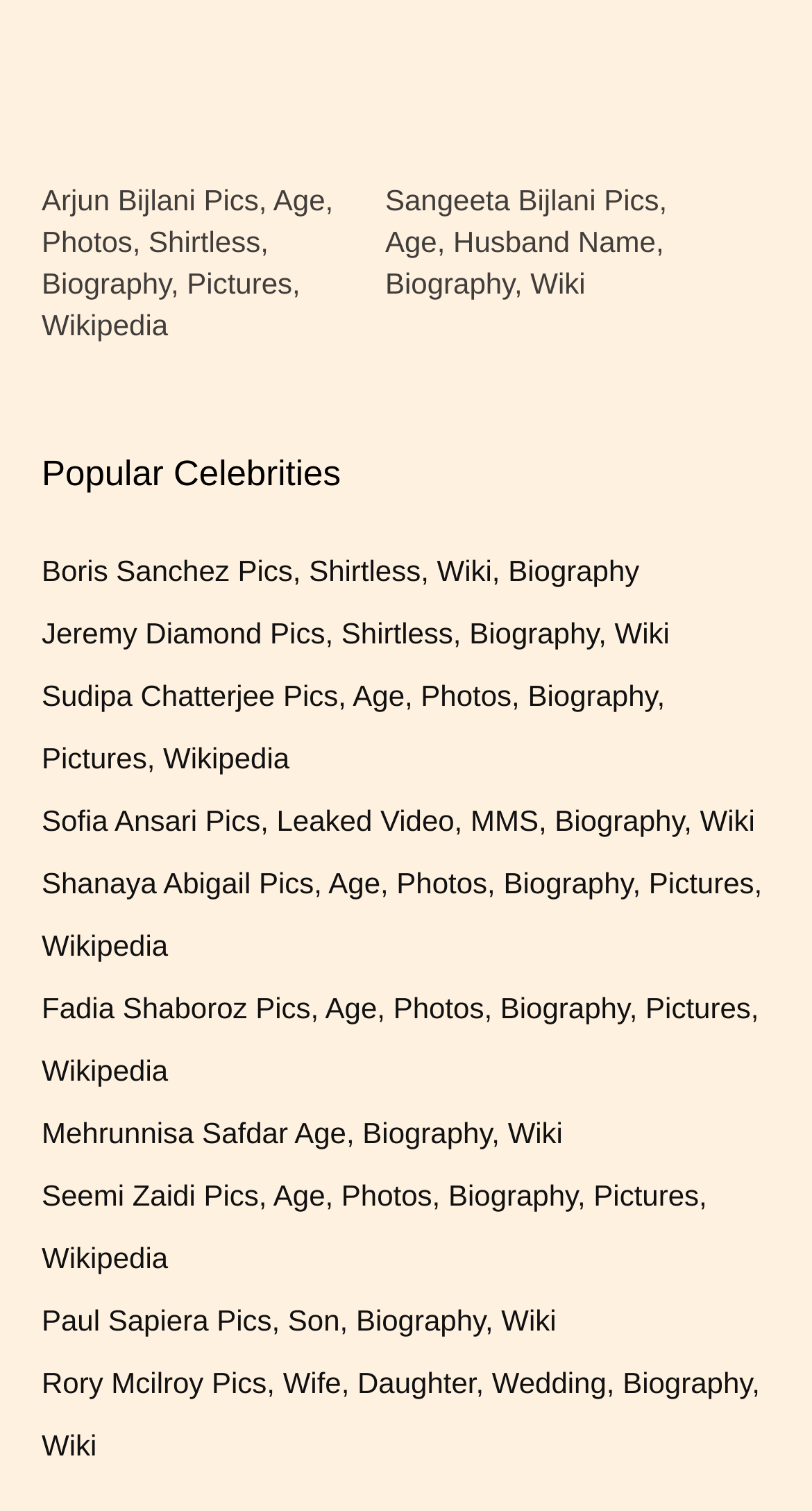Pinpoint the bounding box coordinates of the clickable element needed to complete the instruction: "See Boris Sanchez's wiki". The coordinates should be provided as four float numbers between 0 and 1: [left, top, right, bottom].

[0.051, 0.366, 0.787, 0.388]